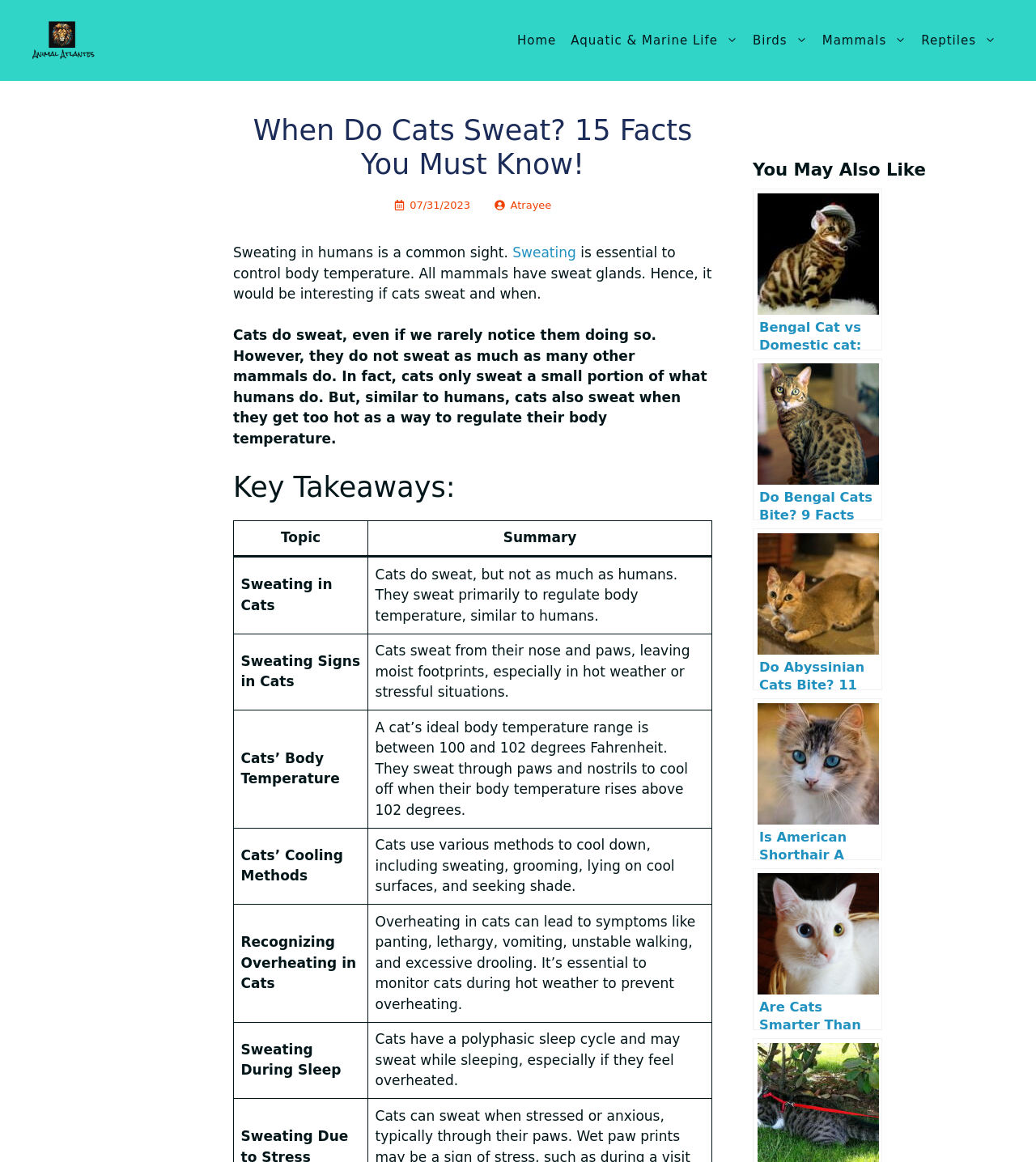Where do cats sweat from?
Offer a detailed and full explanation in response to the question.

According to the article, cats sweat from their nose and paws, leaving moist footprints, especially in hot weather or stressful situations.